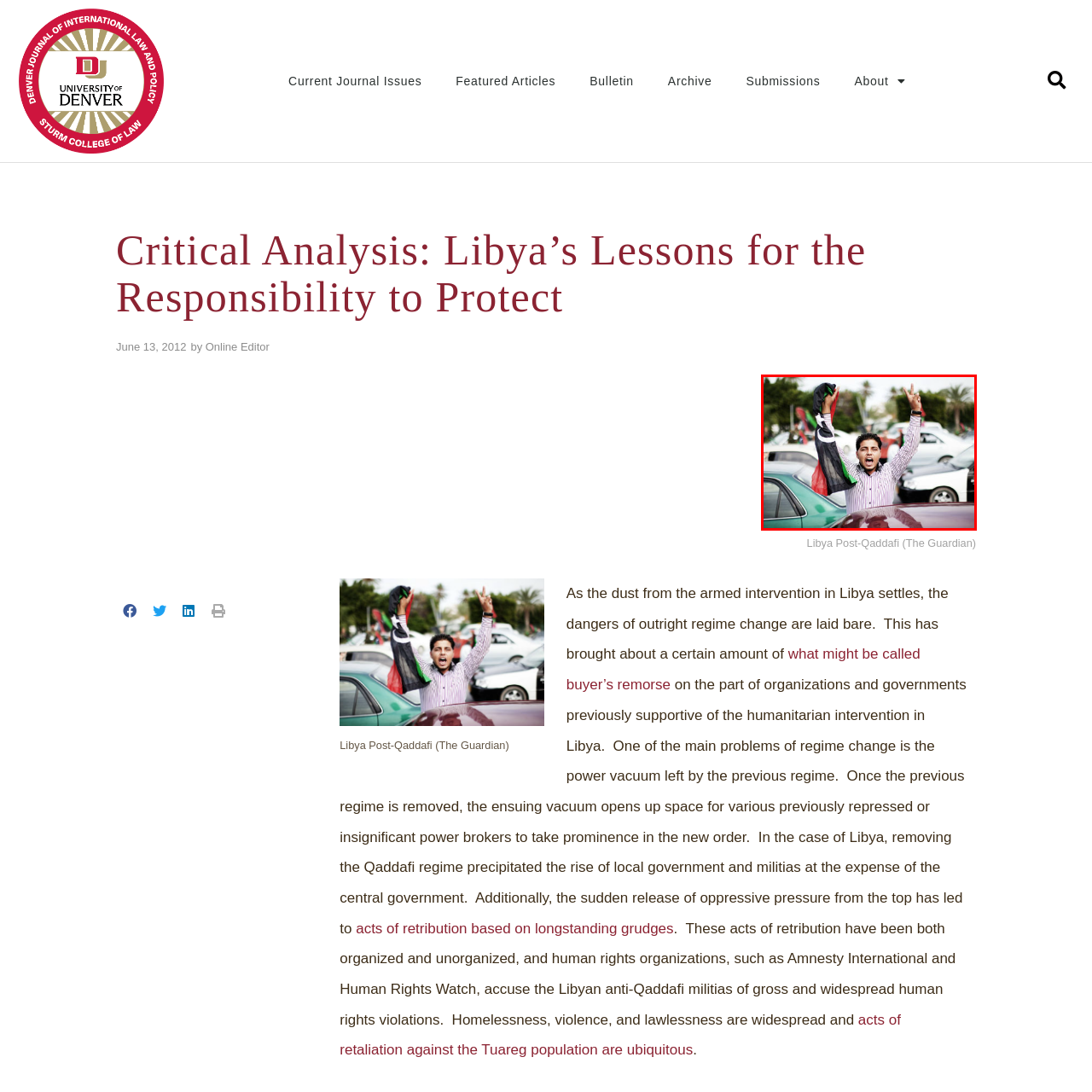View the area enclosed by the red box, What is the atmosphere of the scene? Respond using one word or phrase.

Fervent